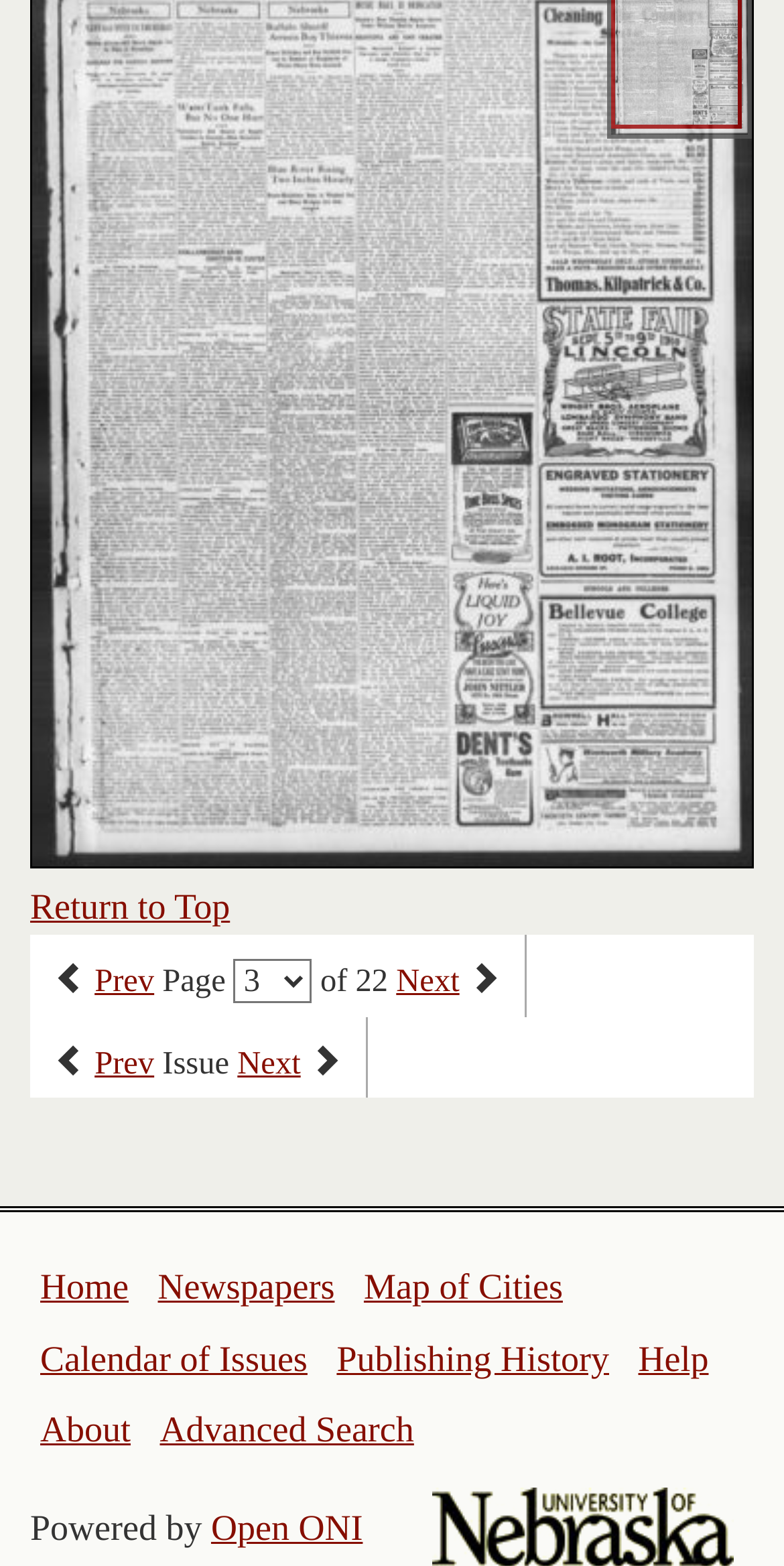Identify the bounding box coordinates of the region that needs to be clicked to carry out this instruction: "view the home page". Provide these coordinates as four float numbers ranging from 0 to 1, i.e., [left, top, right, bottom].

[0.051, 0.809, 0.164, 0.834]